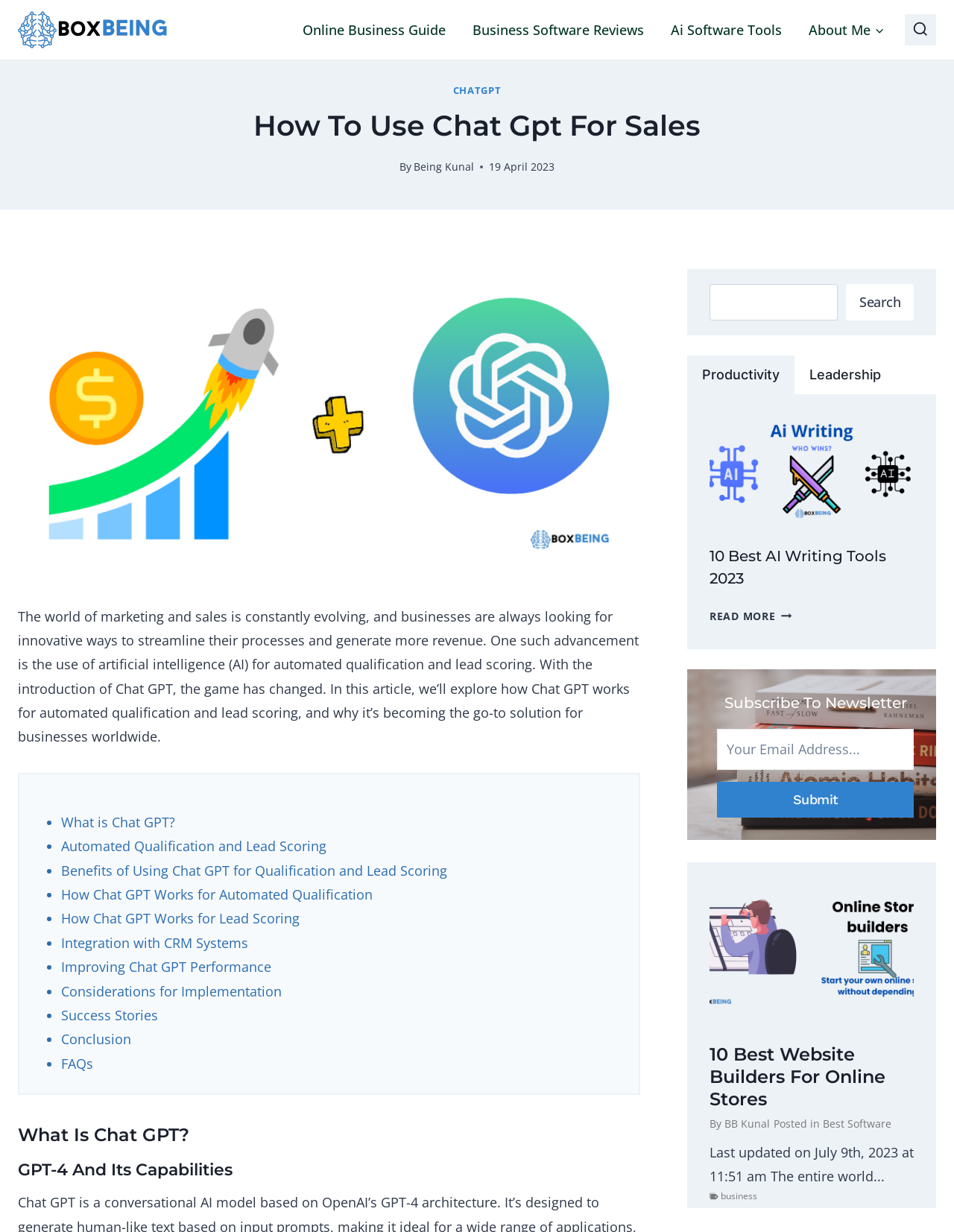What is the date of the article?
Give a one-word or short phrase answer based on the image.

19 April 2023